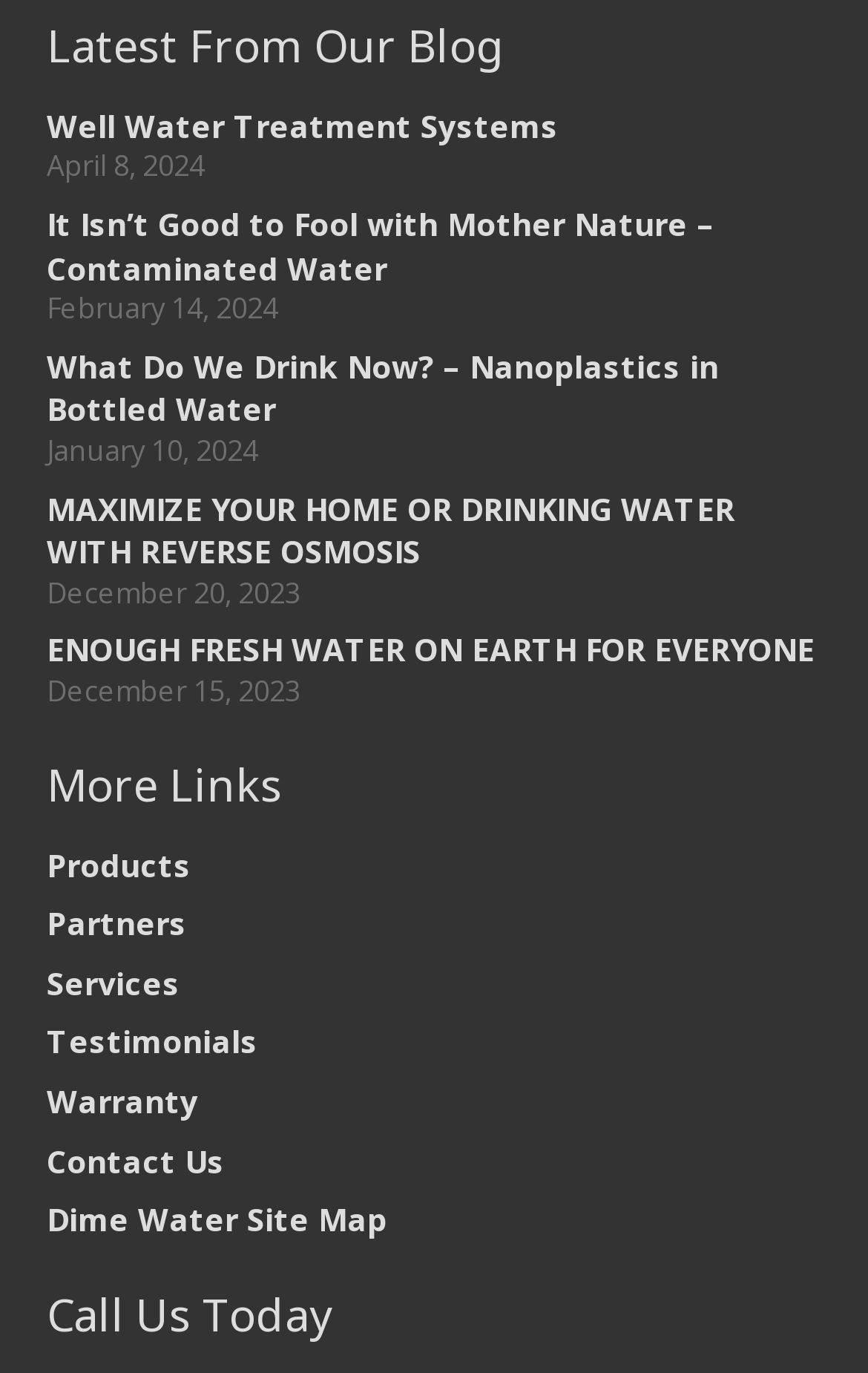Locate the bounding box coordinates of the region to be clicked to comply with the following instruction: "Browse Issue 41.2". The coordinates must be four float numbers between 0 and 1, in the form [left, top, right, bottom].

None